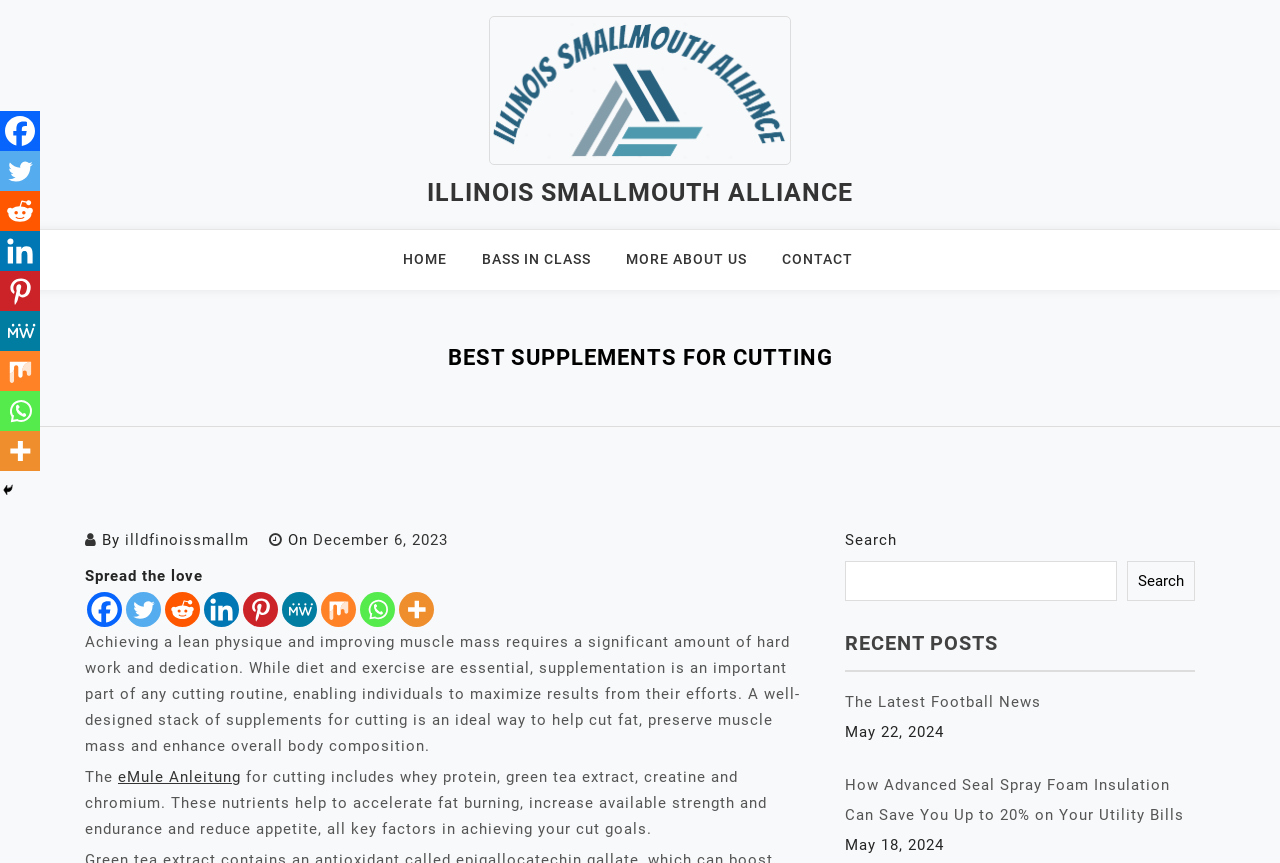Determine the bounding box for the HTML element described here: "The Latest Football News". The coordinates should be given as [left, top, right, bottom] with each number being a float between 0 and 1.

[0.66, 0.803, 0.813, 0.824]